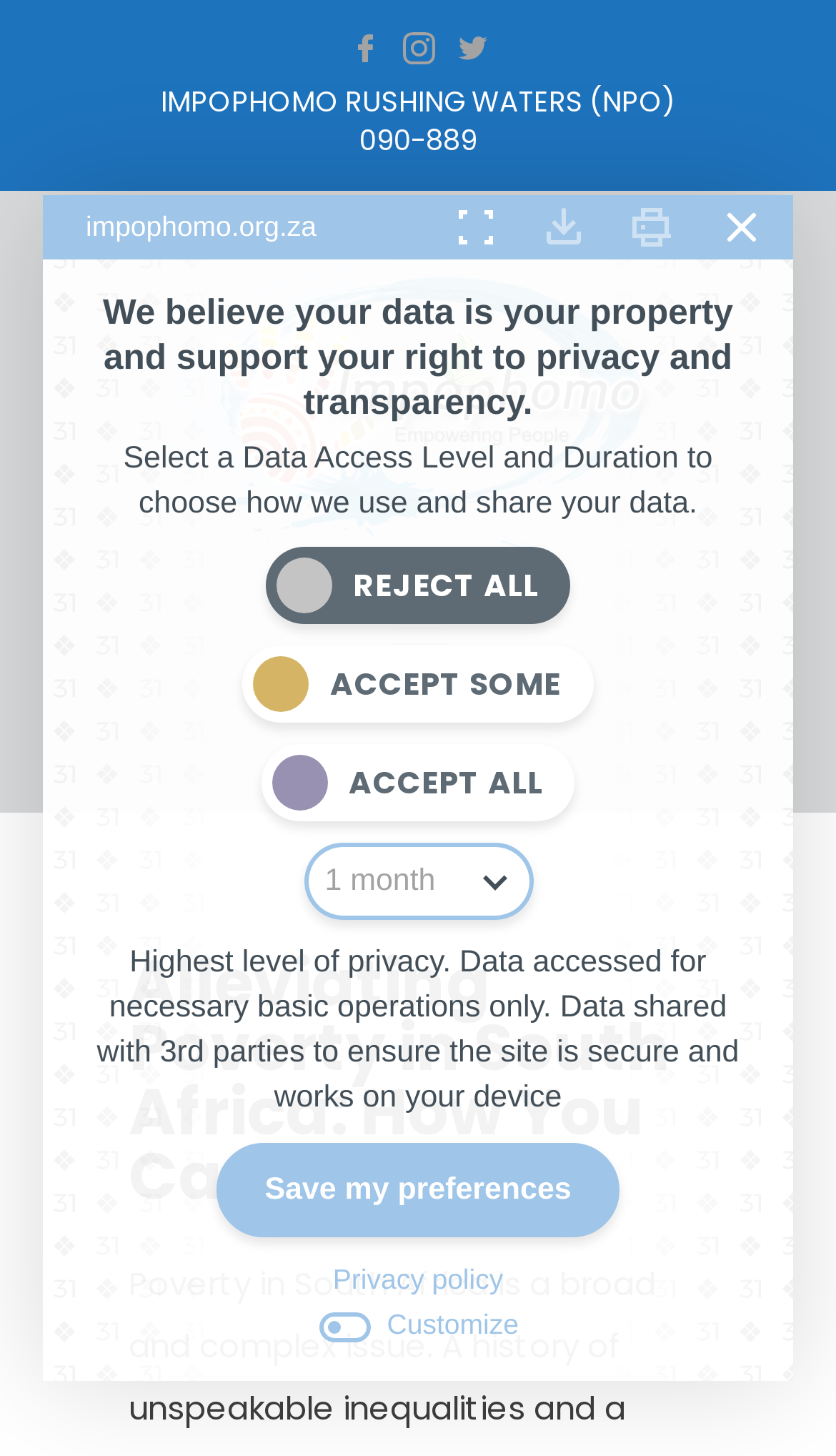Using the webpage screenshot, locate the HTML element that fits the following description and provide its bounding box: "June 2023".

None